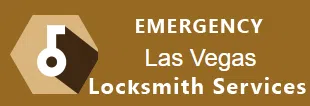Examine the image carefully and respond to the question with a detailed answer: 
What type of services are emphasized?

The text 'EMERGENCY' at the top of the image emphasizes urgent locksmith services, suggesting that the locksmith services are available for immediate assistance in emergency situations.